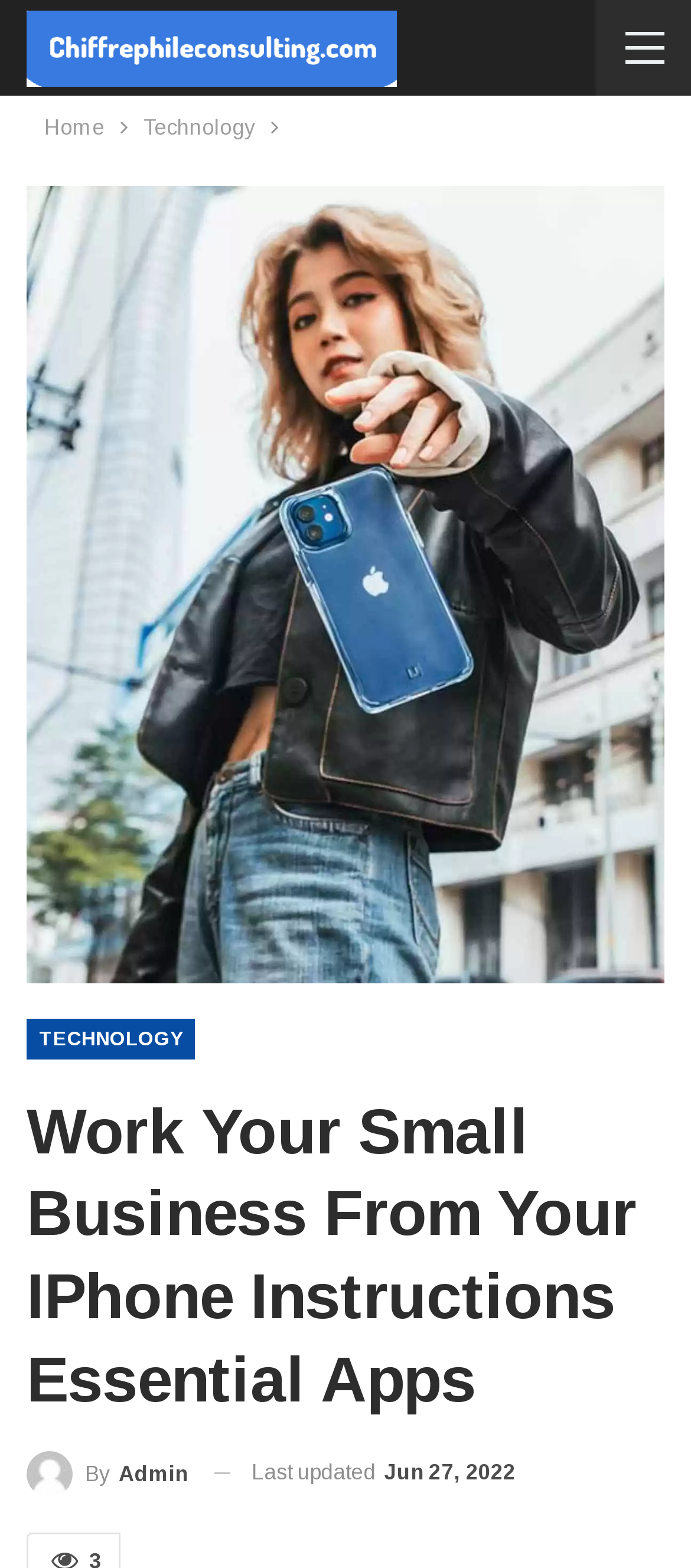Use a single word or phrase to respond to the question:
What is the subcategory of the article?

unlock iphone free